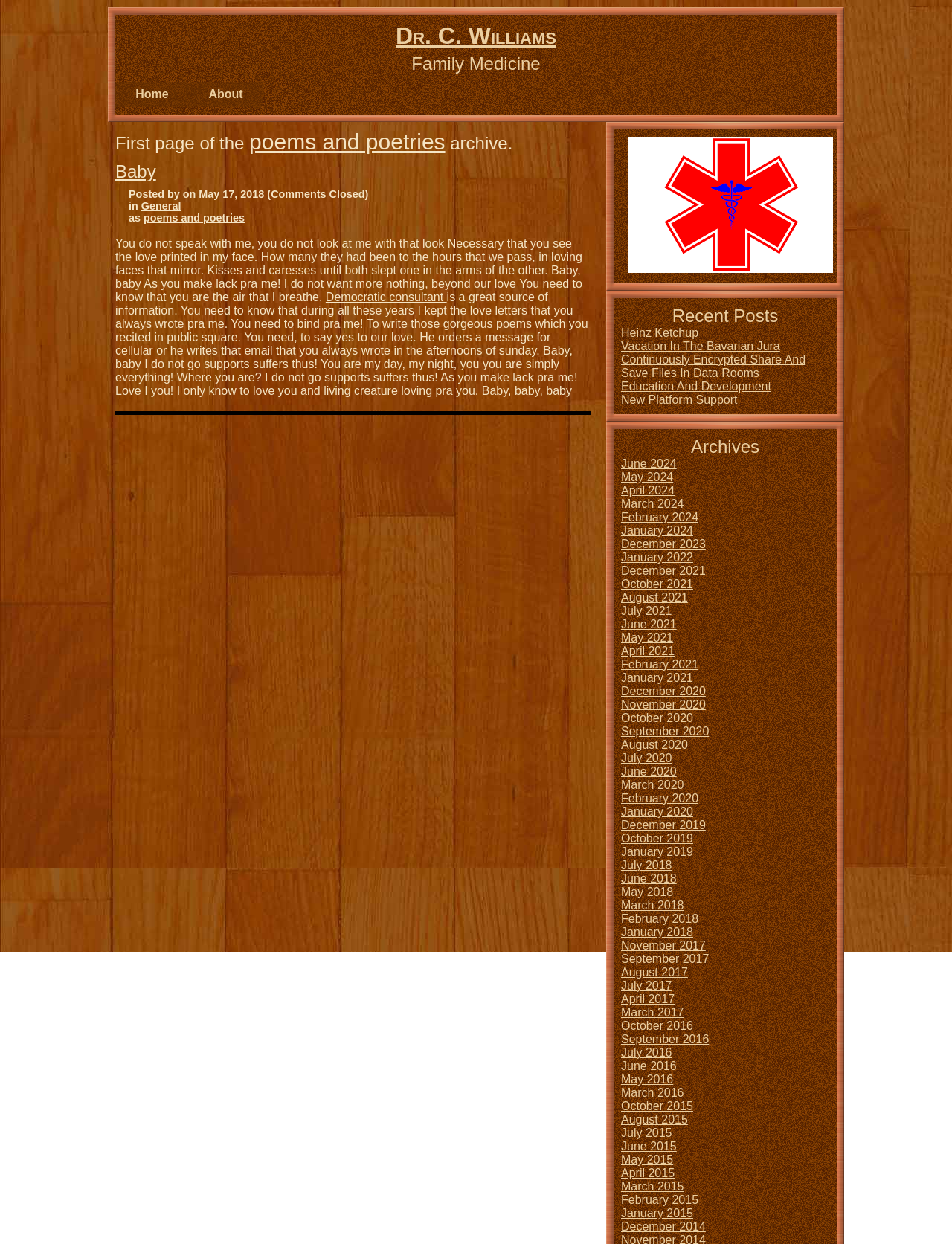What is the category of the poem 'Baby'?
Could you please answer the question thoroughly and with as much detail as possible?

The category of the poem 'Baby' can be found by looking at the text 'in' followed by the link 'General', which indicates that the poem 'Baby' belongs to the category 'General'.